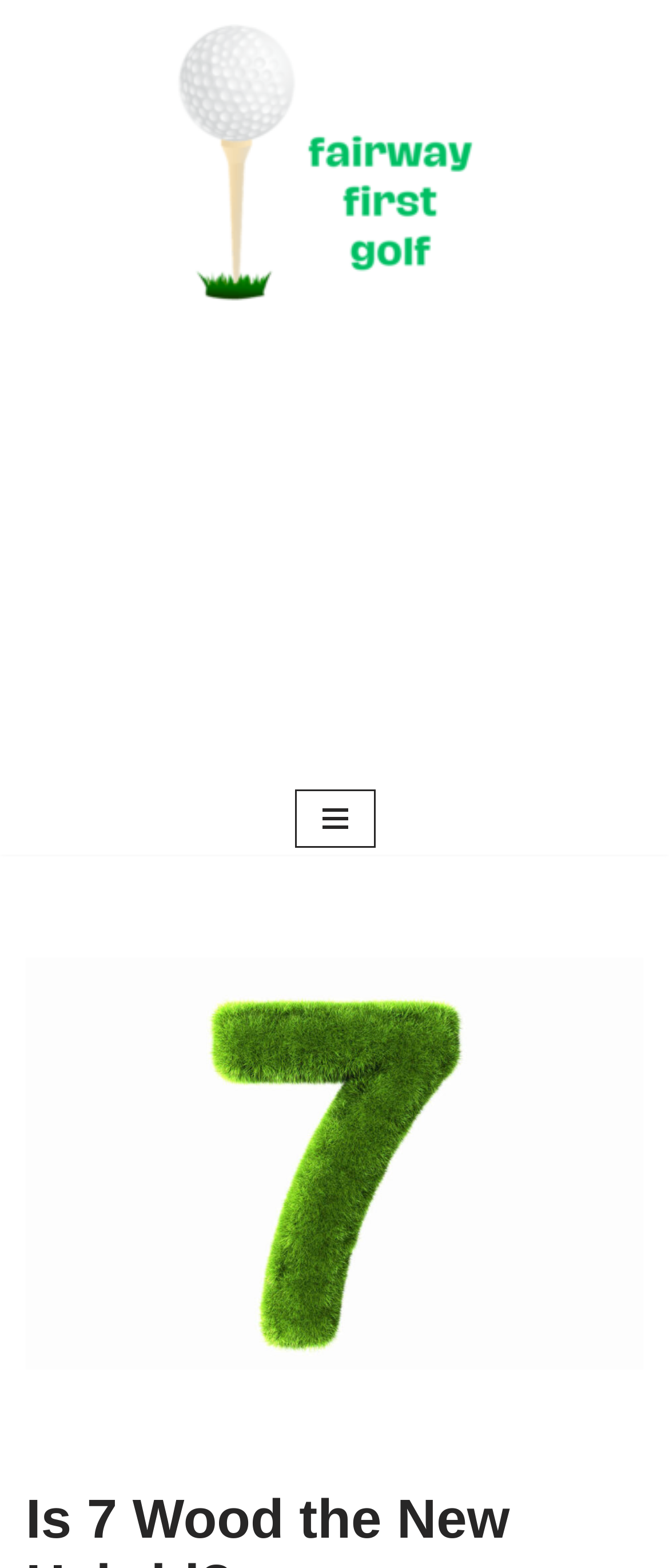What is the region below the logo used for? Look at the image and give a one-word or short phrase answer.

Advertisement